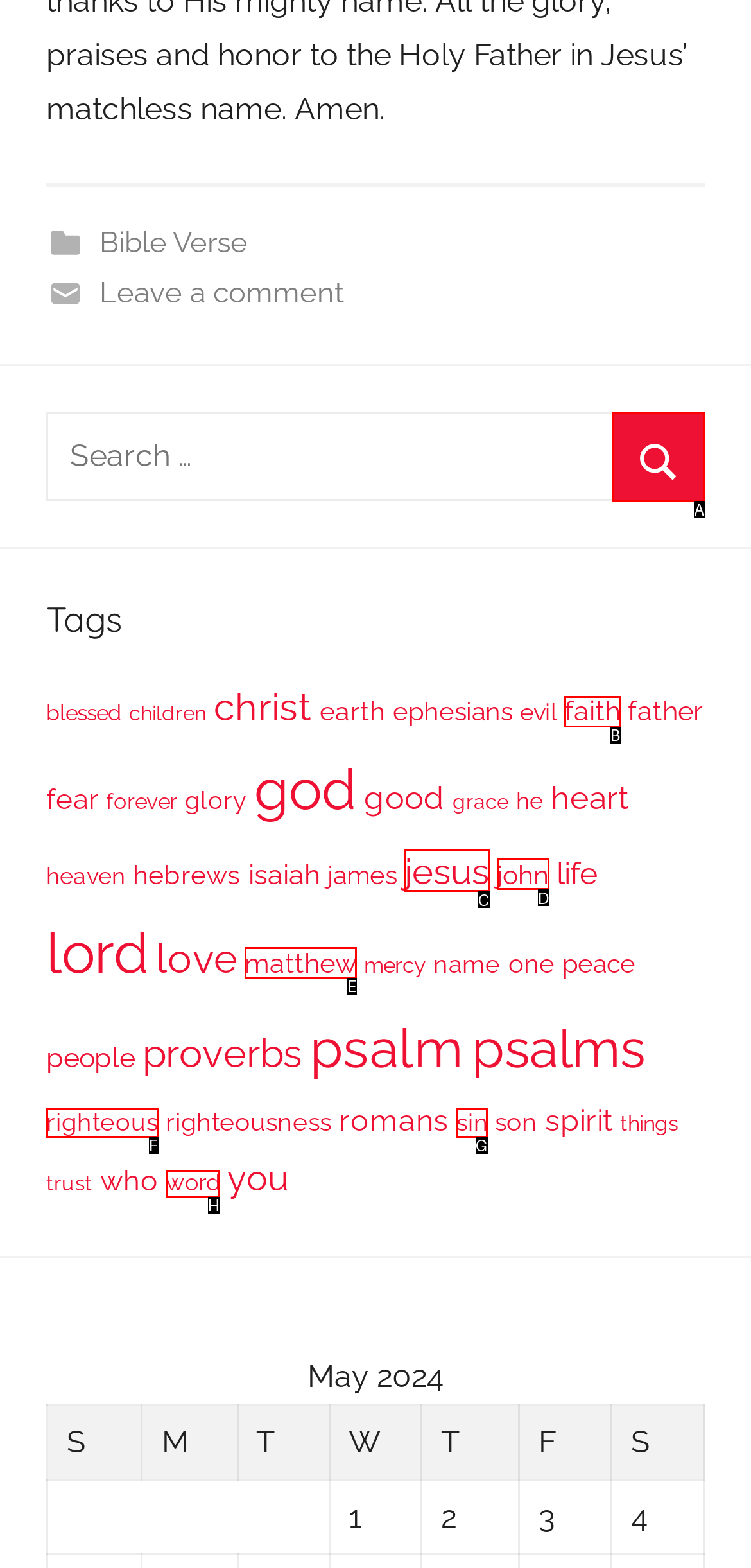From the given options, tell me which letter should be clicked to complete this task: Follow us on social media
Answer with the letter only.

None